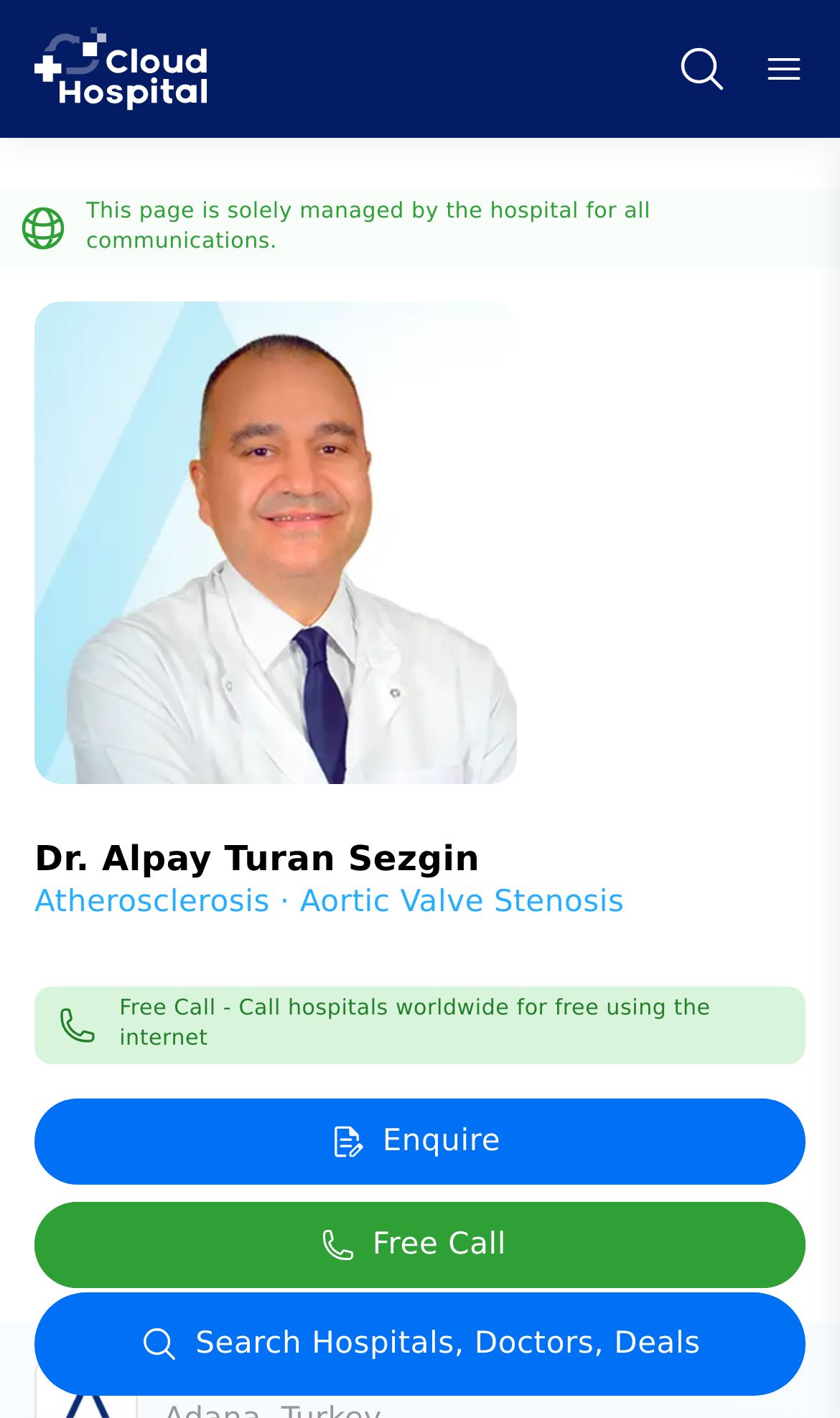Determine the primary headline of the webpage.

Acibadem Adana Hospital